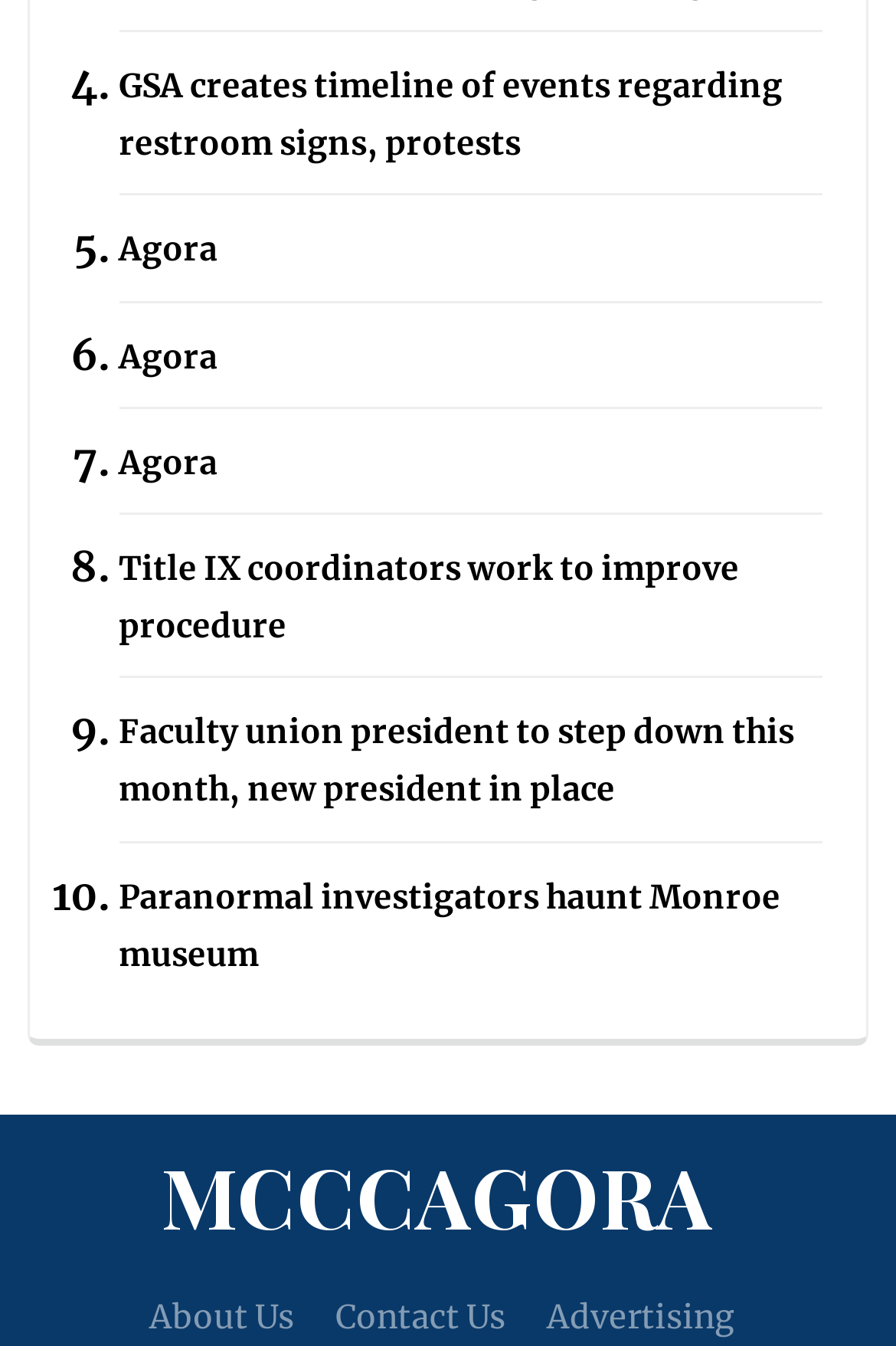Specify the bounding box coordinates for the region that must be clicked to perform the given instruction: "click on the link to GSA creates timeline of events regarding restroom signs, protests".

[0.133, 0.048, 0.874, 0.122]